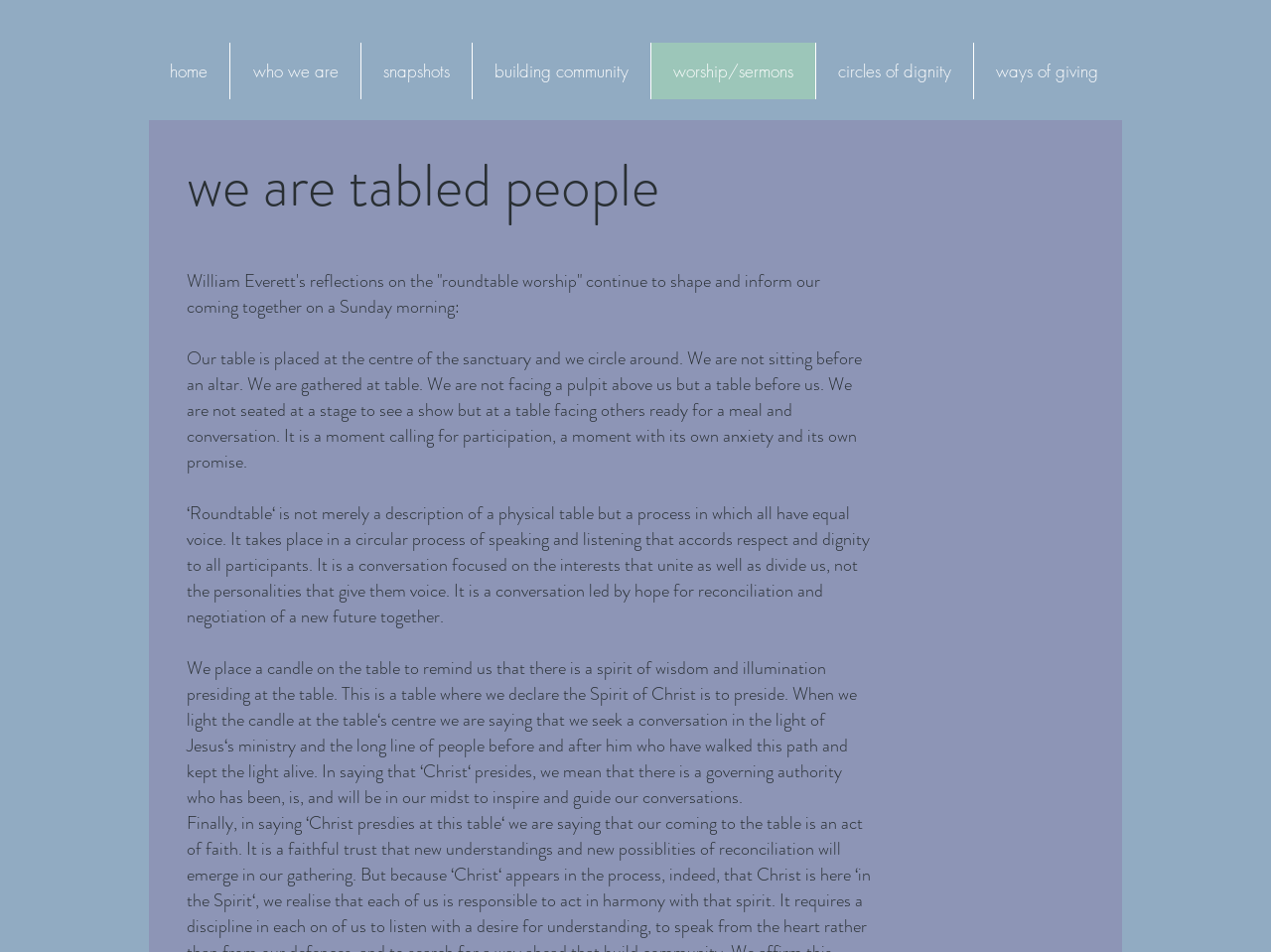Please provide a detailed answer to the question below based on the screenshot: 
What is the name of the community?

Based on the navigation links and the content of the webpage, it appears that the webpage is about a community called Rondebosch United, which is a group of people who gather together for worship and other activities.